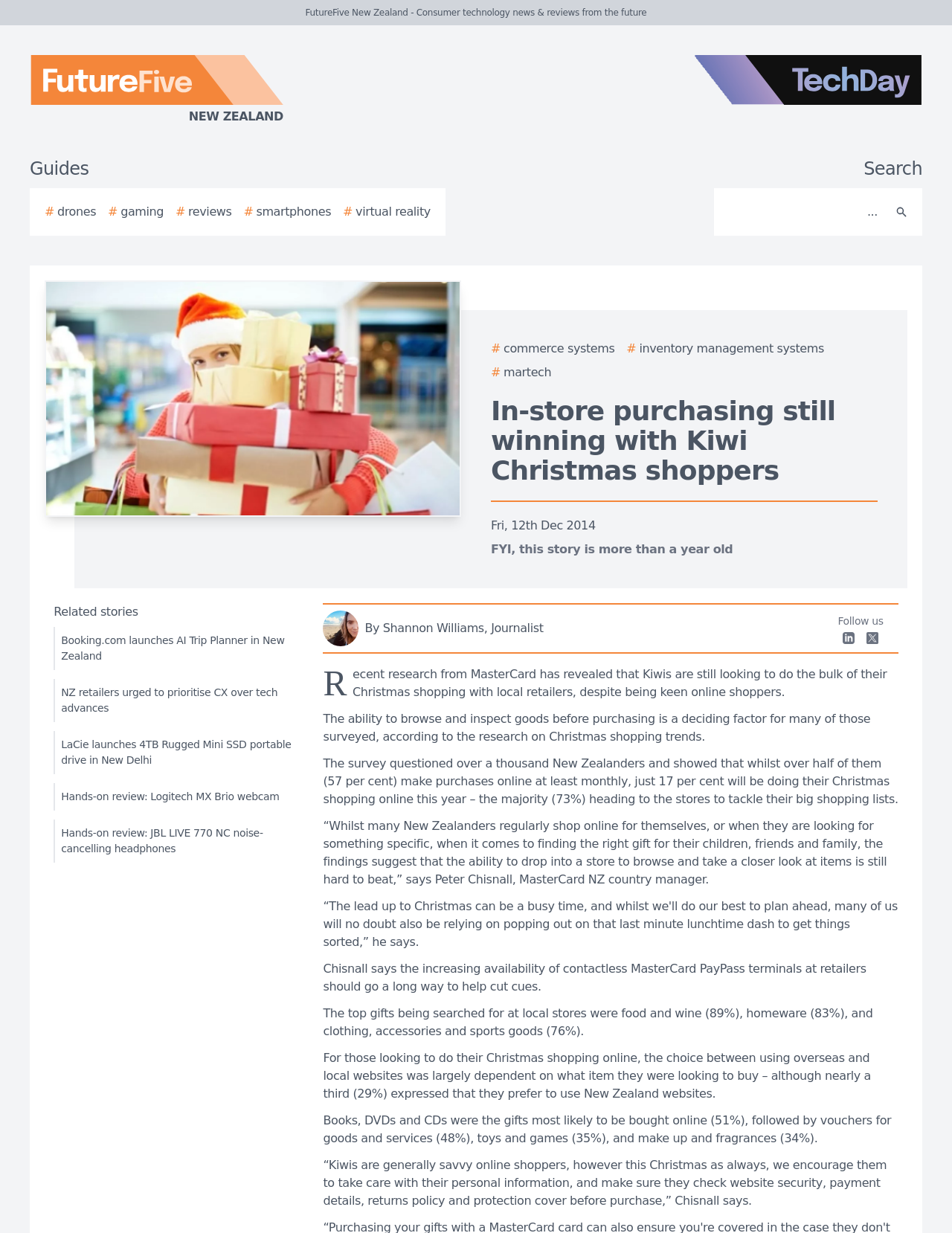Please locate the bounding box coordinates of the element that needs to be clicked to achieve the following instruction: "Click on the FutureFive New Zealand logo". The coordinates should be four float numbers between 0 and 1, i.e., [left, top, right, bottom].

[0.0, 0.045, 0.438, 0.102]